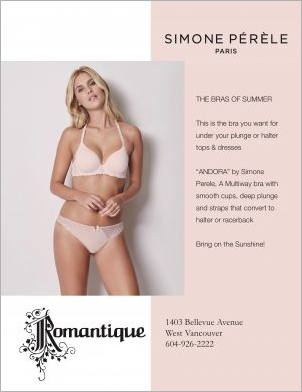Offer a detailed narrative of the scene shown in the image.

The image showcases an advertisement for the "Simone Péréle" brand, specifically promoting the "ANDORA" bra, which is positioned as an essential piece for summer outfits. Featuring a model wearing the bra and matching panties, the ad highlights the bra's versatility for wearing under plunge or halter tops and dresses. The textual content introduces the product as a multiway bra with smooth cups, a deep plunge, and adjustable straps that can convert into halter or racerback styles. Additionally, the ad emphasizes a playful, sunny aesthetic with the tagline "Bring on the Sunshine!" 

Located in West Vancouver, the store "Romantique" is listed with its address and phone number, inviting customers to explore their offerings further. The elegant layout and soft color palette enhance the sophisticated branding of Simone Péréle, reflecting a blend of style and comfort for the modern woman.